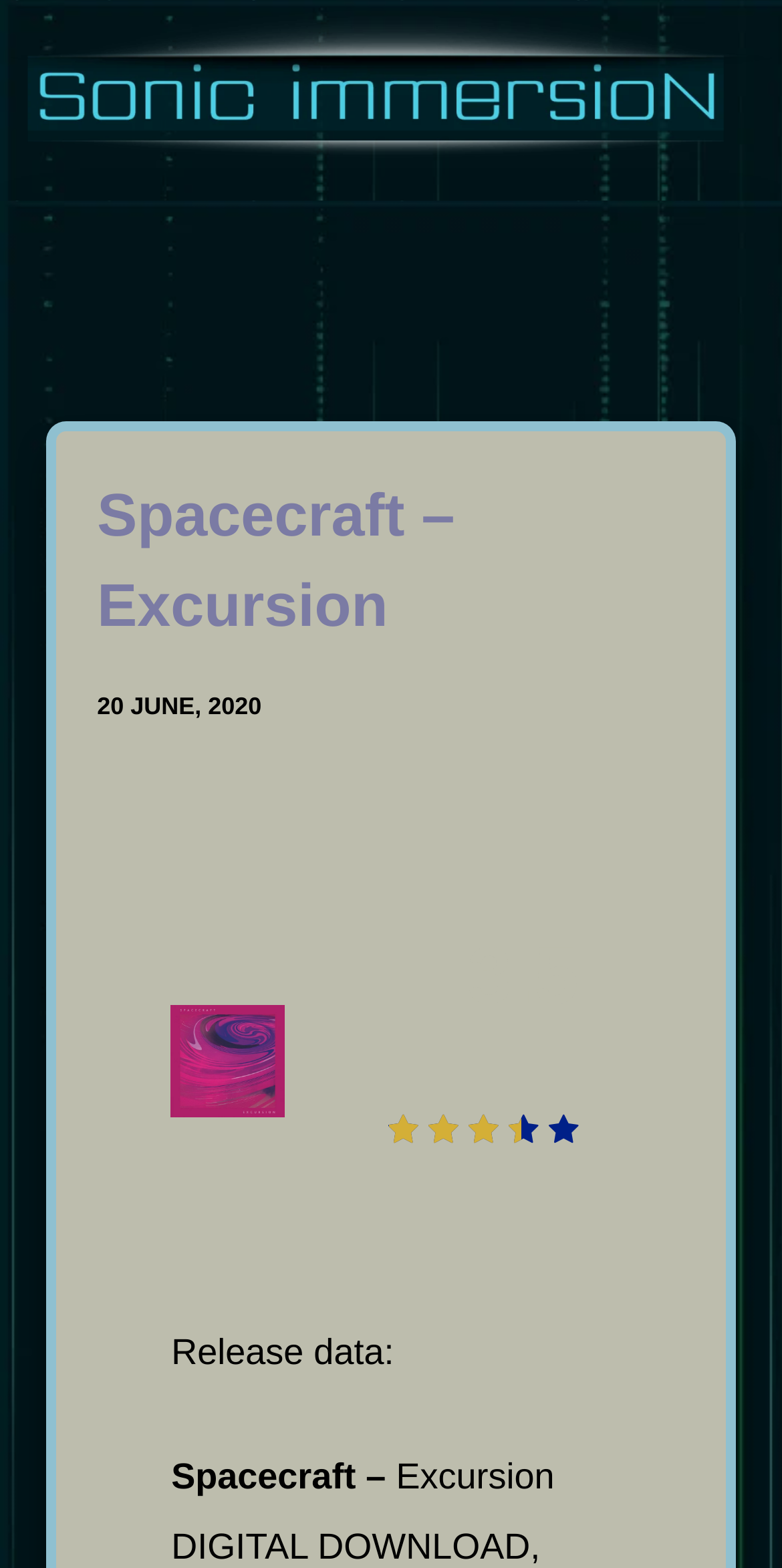How many ratings are shown for Spacecraft – Excursion?
Answer with a single word or phrase by referring to the visual content.

10